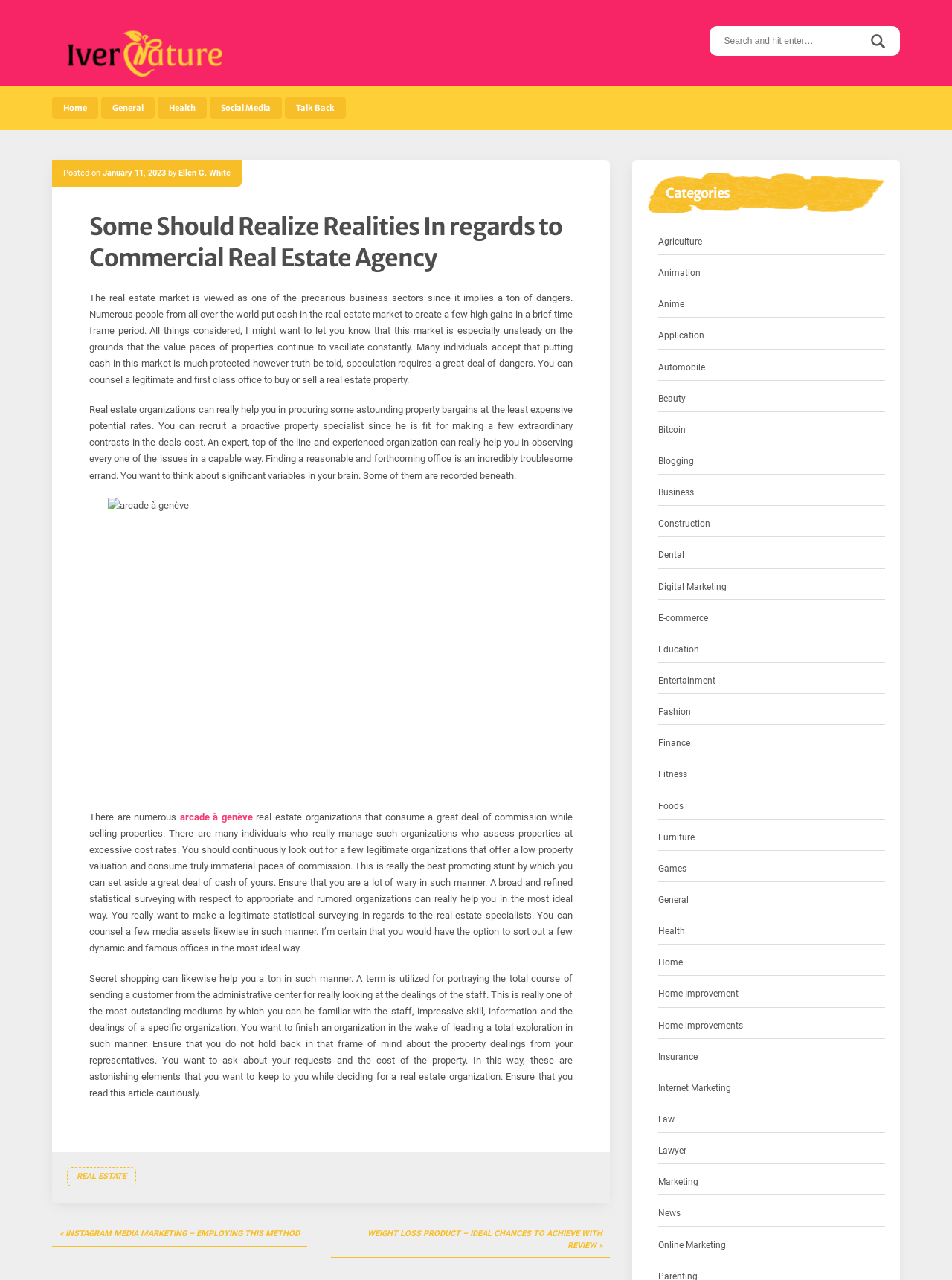Can you find the bounding box coordinates of the area I should click to execute the following instruction: "Read the article posted on January 11, 2023"?

[0.108, 0.131, 0.174, 0.139]